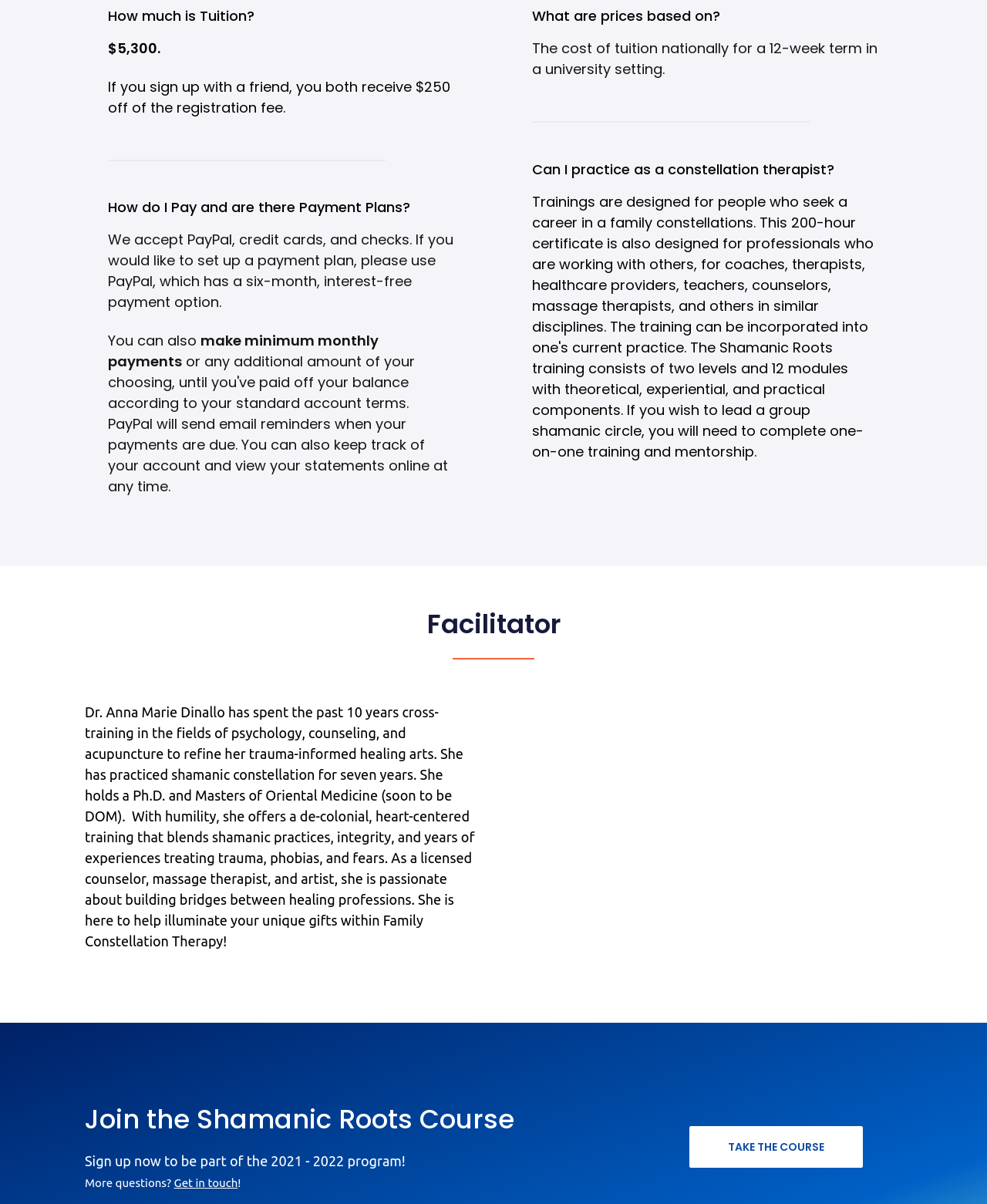Analyze the image and provide a detailed answer to the question: What is the tuition cost?

The tuition cost is mentioned in the first heading 'How much is Tuition?' as '$5,300.'